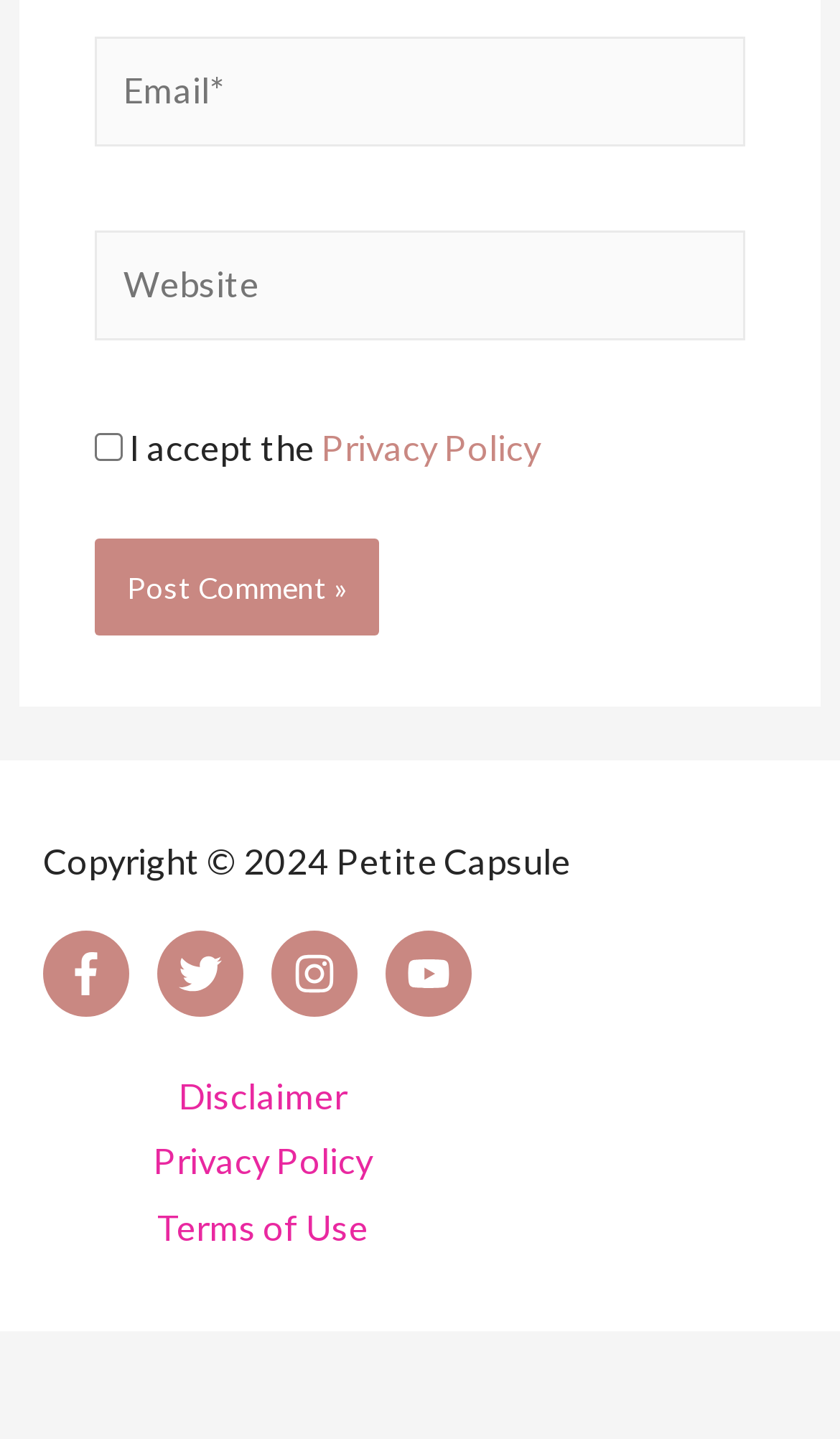Identify the bounding box coordinates of the clickable region necessary to fulfill the following instruction: "Go to facebook page". The bounding box coordinates should be four float numbers between 0 and 1, i.e., [left, top, right, bottom].

[0.051, 0.647, 0.179, 0.707]